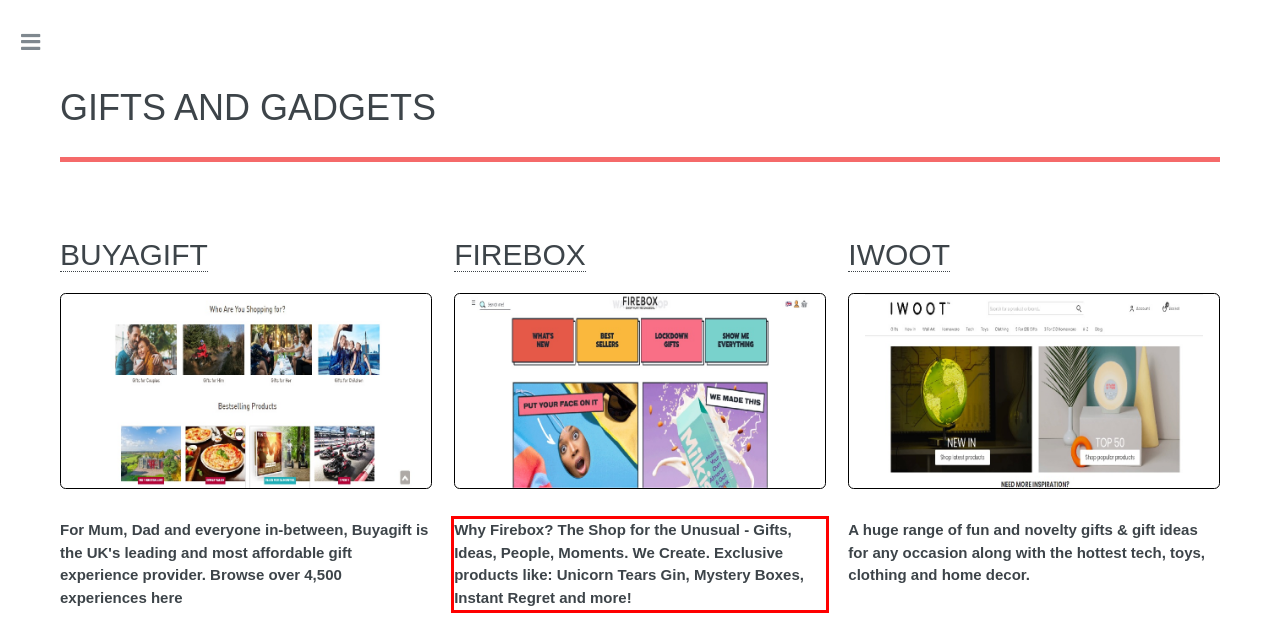Review the screenshot of the webpage and recognize the text inside the red rectangle bounding box. Provide the extracted text content.

Why Firebox? The Shop for the Unusual - Gifts, Ideas, People, Moments. We Create. Exclusive products like: Unicorn Tears Gin, Mystery Boxes, Instant Regret and more!